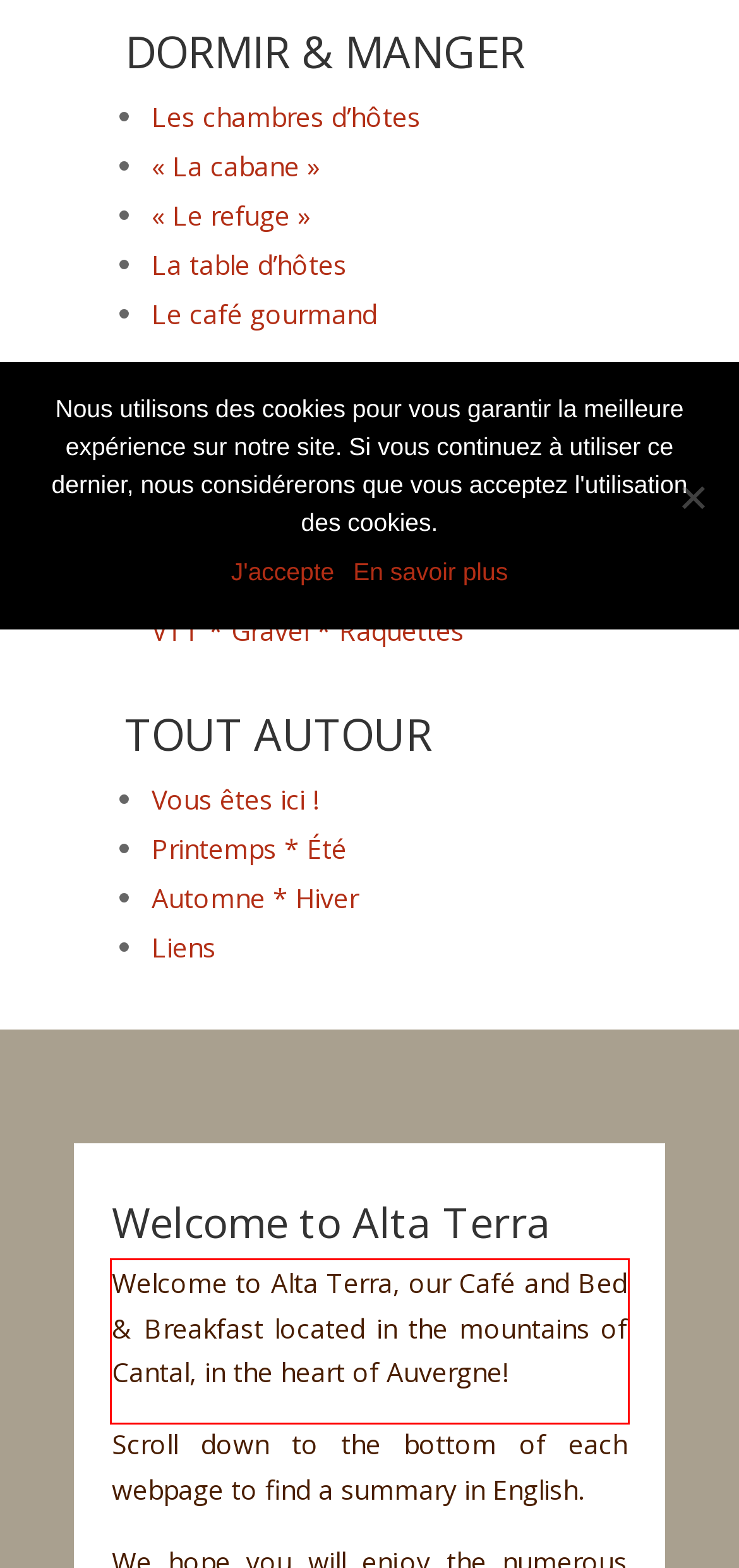Analyze the screenshot of a webpage where a red rectangle is bounding a UI element. Extract and generate the text content within this red bounding box.

Welcome to Alta Terra, our Café and Bed & Breakfast located in the mountains of Cantal, in the heart of Auvergne!